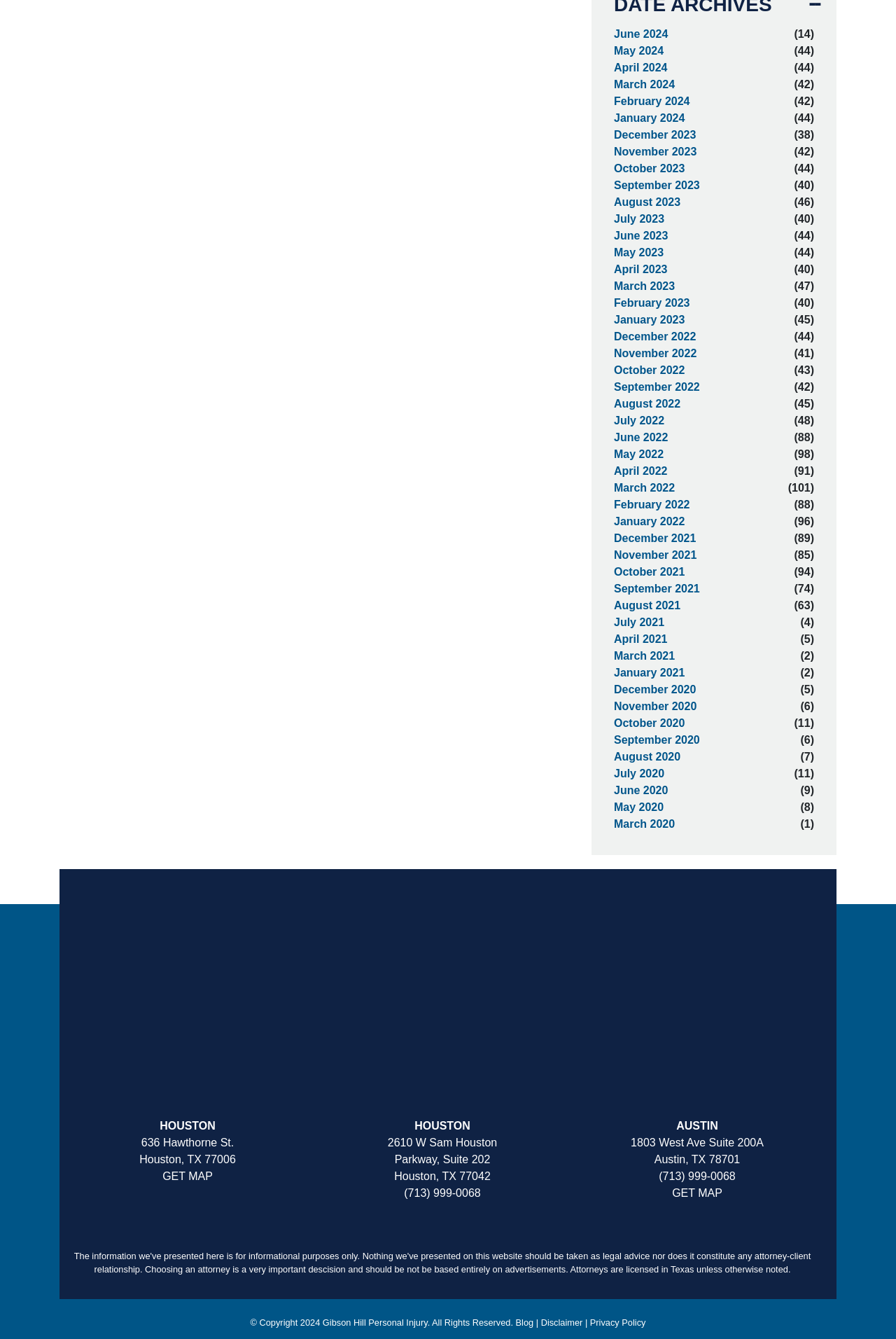What is the purpose of the numbers in parentheses?
Refer to the image and provide a one-word or short phrase answer.

Number of items